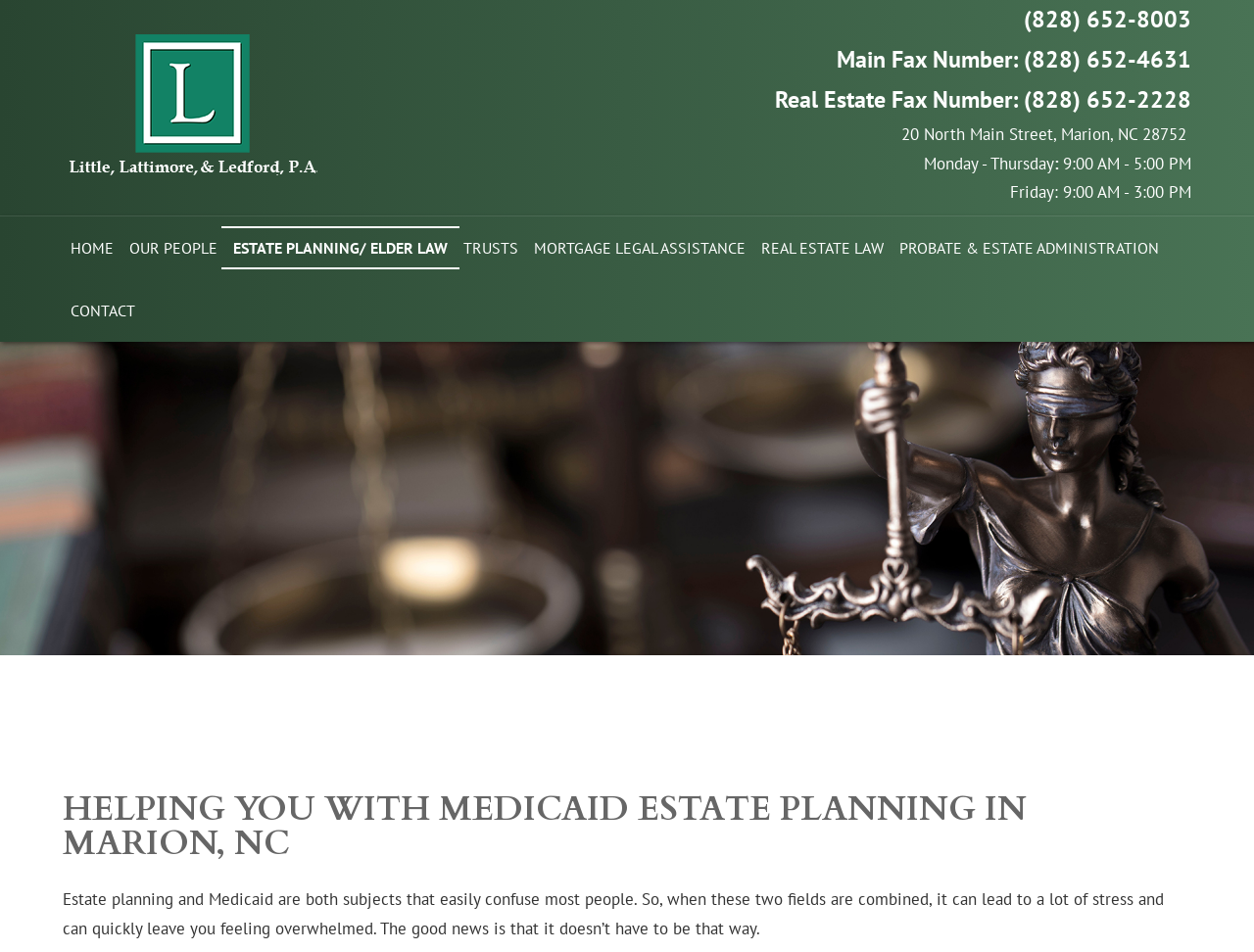Generate a thorough caption detailing the webpage content.

The webpage is about Medicaid Estate Planning services offered by Little and Lattimore, P.A., a law firm based in Marion, NC. At the top, there is a logo and a link to the law firm's homepage, accompanied by the firm's contact information, including phone numbers, fax numbers, and address.

Below the top section, there is a navigation menu with seven links: HOME, OUR PEOPLE, ESTATE PLANNING/ ELDER LAW, TRUSTS, MORTGAGE LEGAL ASSISTANCE, REAL ESTATE LAW, and PROBATE & ESTATE ADMINISTRATION. These links are aligned horizontally and take up the full width of the page.

Further down, there is a prominent heading that reads "HELPING YOU WITH MEDICAID ESTATE PLANNING IN MARION, NC". This heading is centered and takes up most of the page's width.

There are two images on the page: one is the law firm's logo, and the other is an image related to Revocable Living Trusts, which is located below the navigation menu.